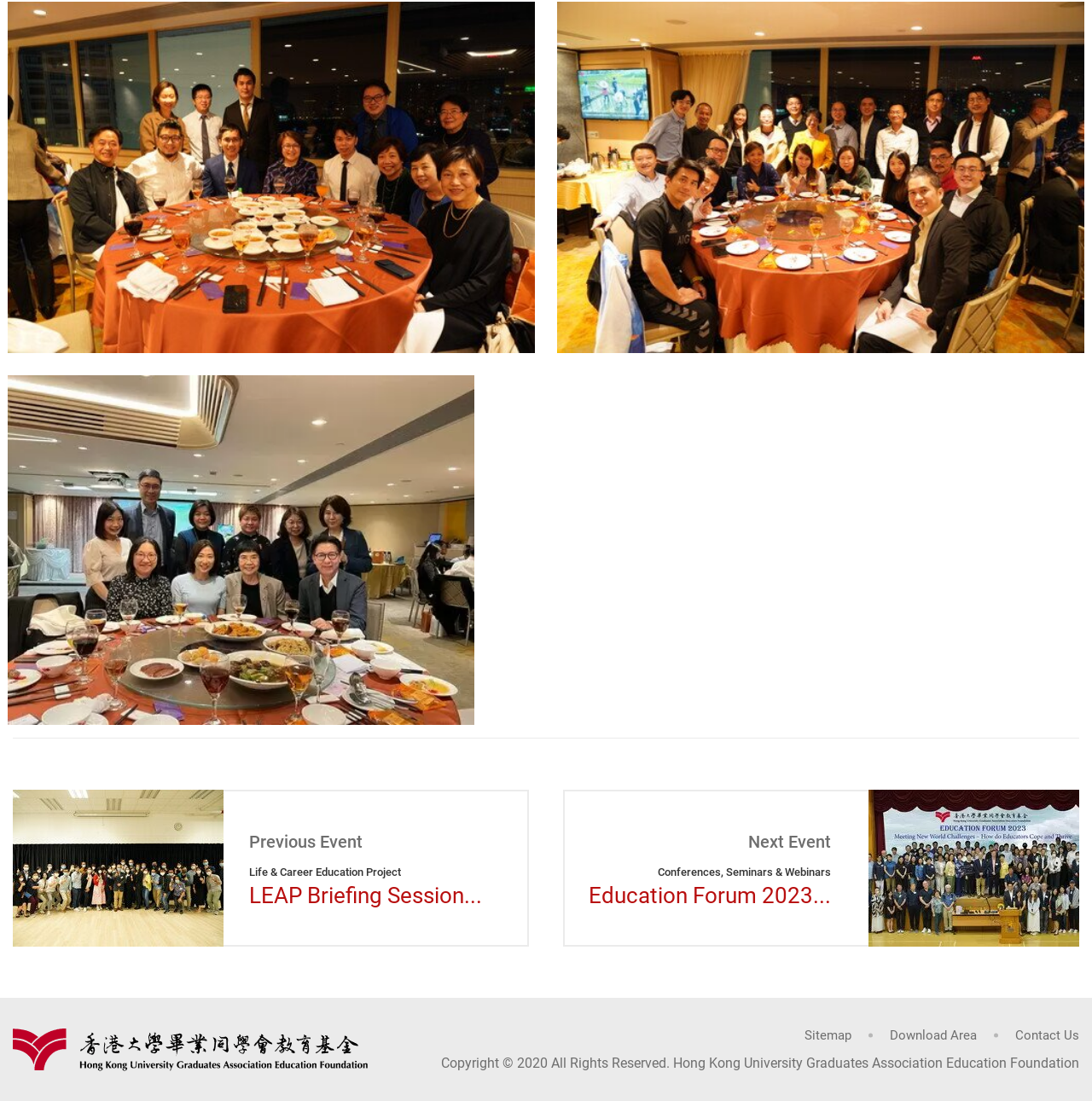Provide the bounding box for the UI element matching this description: "Sitemap".

[0.737, 0.931, 0.795, 0.949]